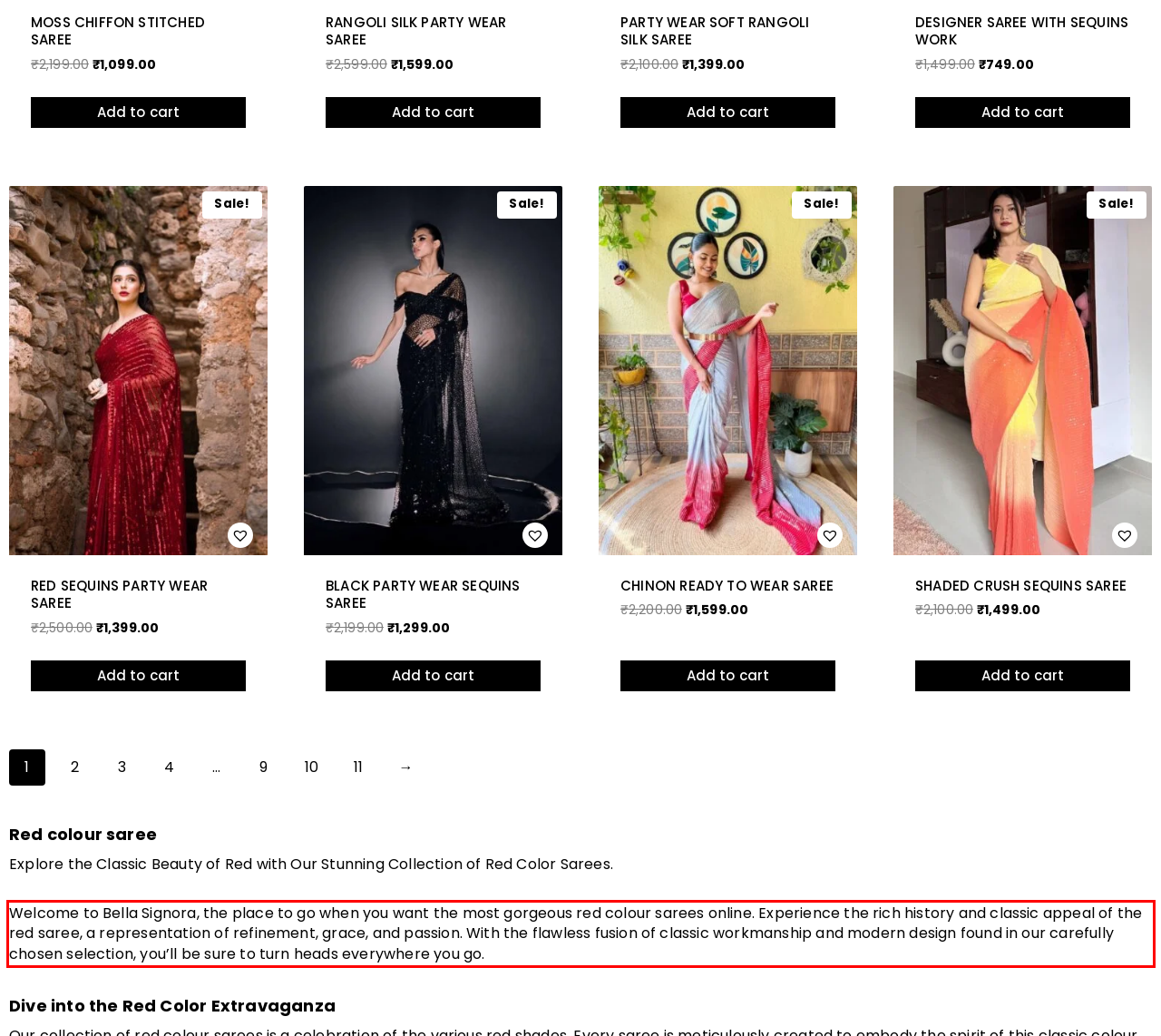You have a screenshot of a webpage, and there is a red bounding box around a UI element. Utilize OCR to extract the text within this red bounding box.

Welcome to Bella Signora, the place to go when you want the most gorgeous red colour sarees online. Experience the rich history and classic appeal of the red saree, a representation of refinement, grace, and passion. With the flawless fusion of classic workmanship and modern design found in our carefully chosen selection, you’ll be sure to turn heads everywhere you go.